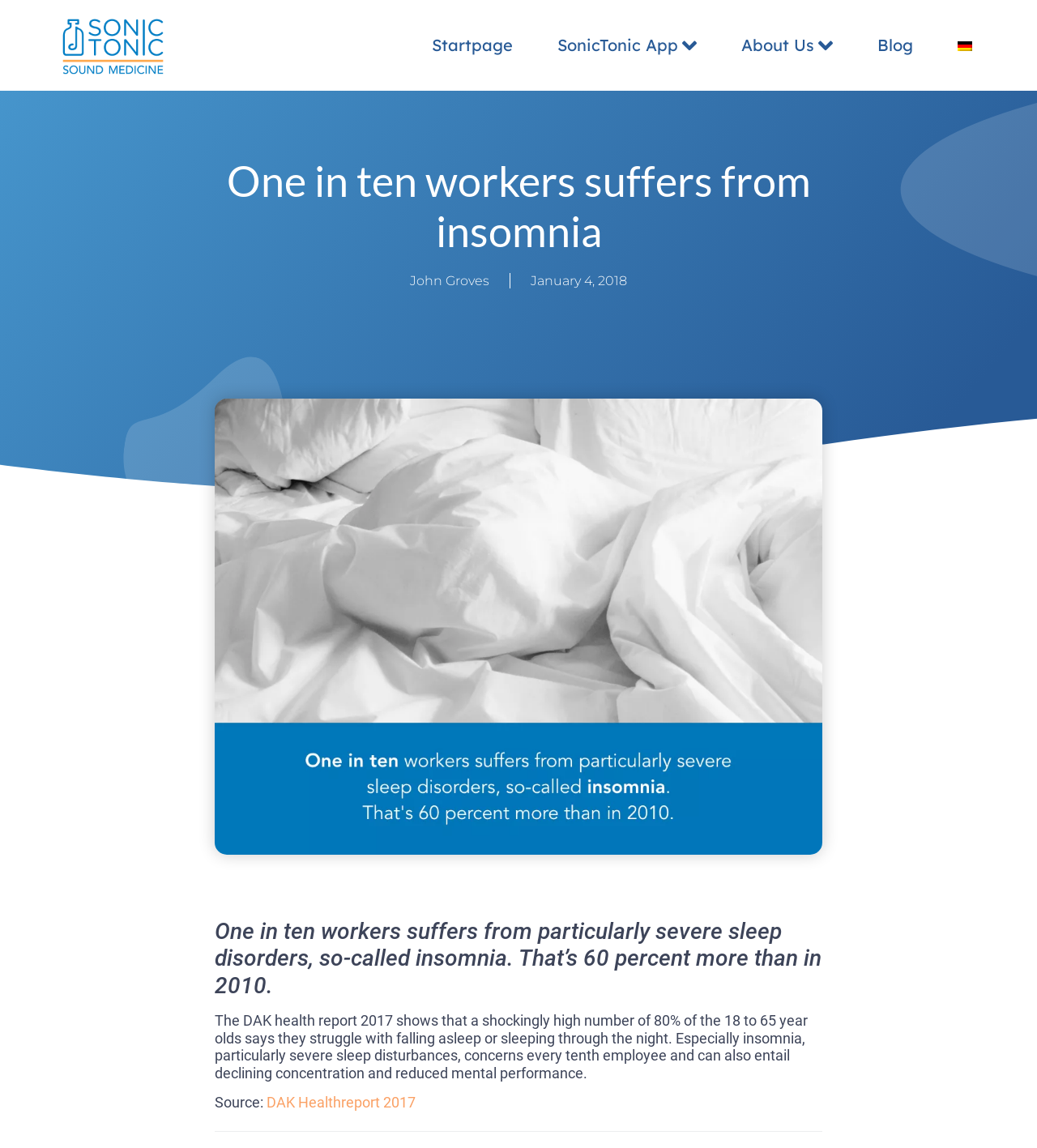What is the percentage of 18 to 65 year olds who struggle with falling asleep?
Please answer using one word or phrase, based on the screenshot.

80%